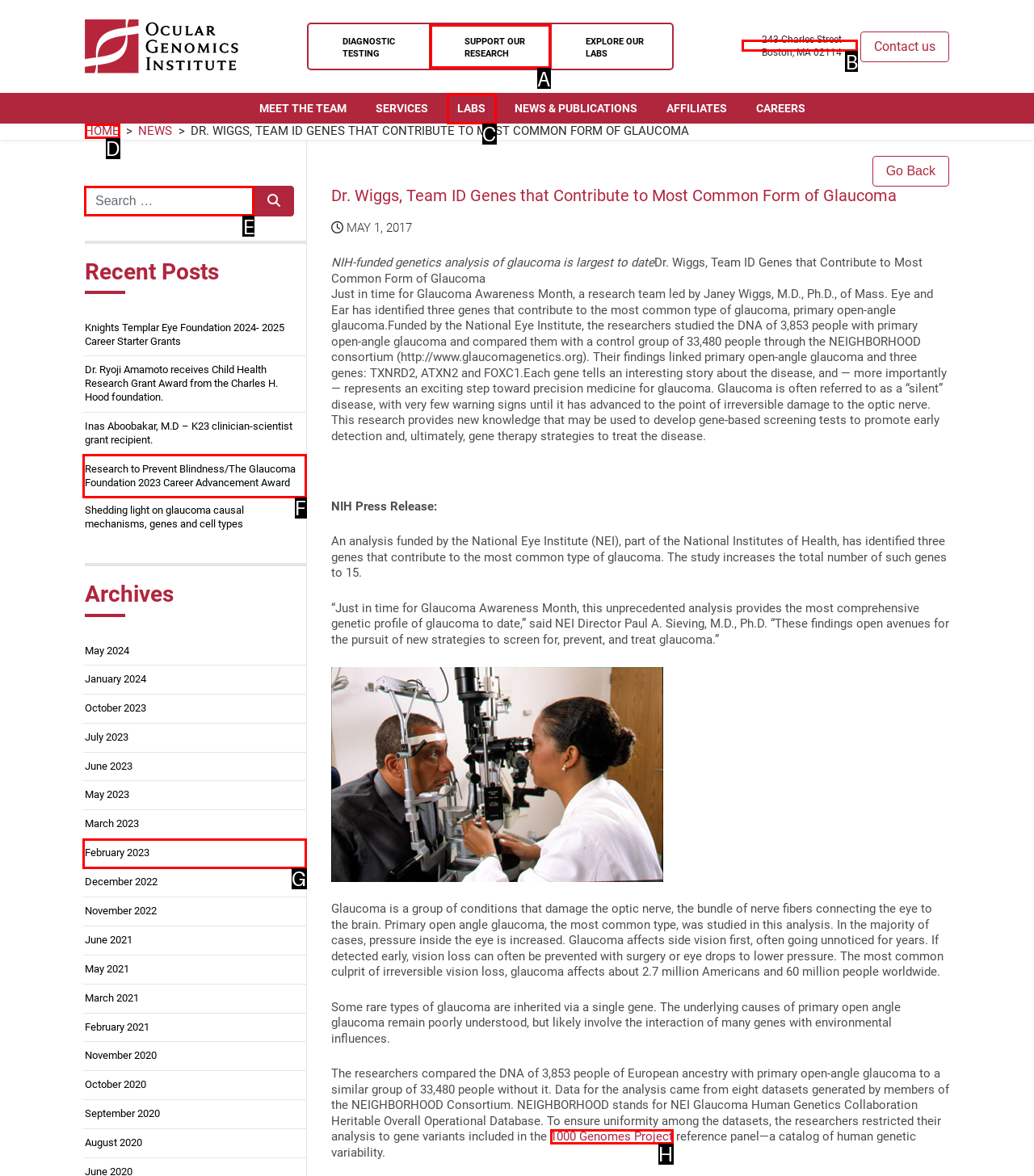Indicate the HTML element that should be clicked to perform the task: Search for something Reply with the letter corresponding to the chosen option.

E